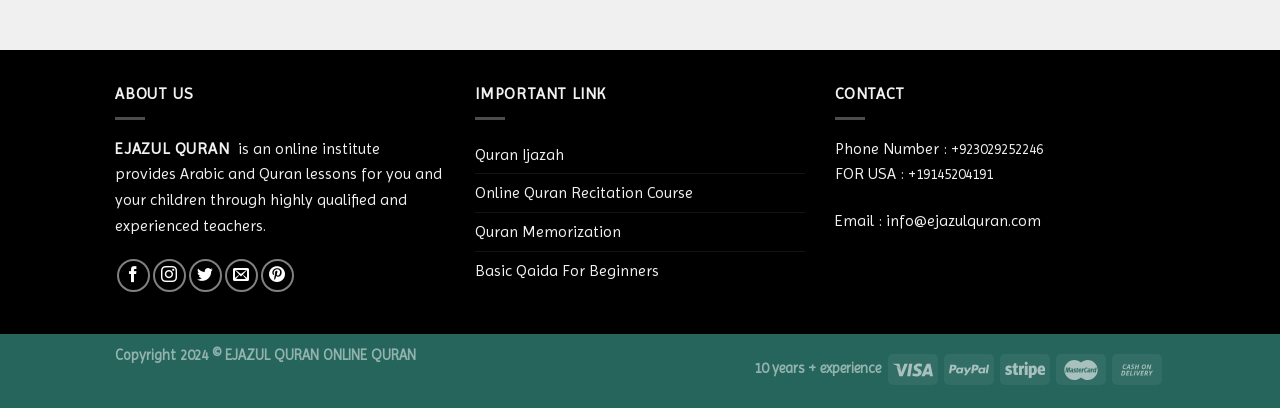Locate the bounding box coordinates of the element I should click to achieve the following instruction: "Learn about Quran Ijazah".

[0.371, 0.333, 0.441, 0.425]